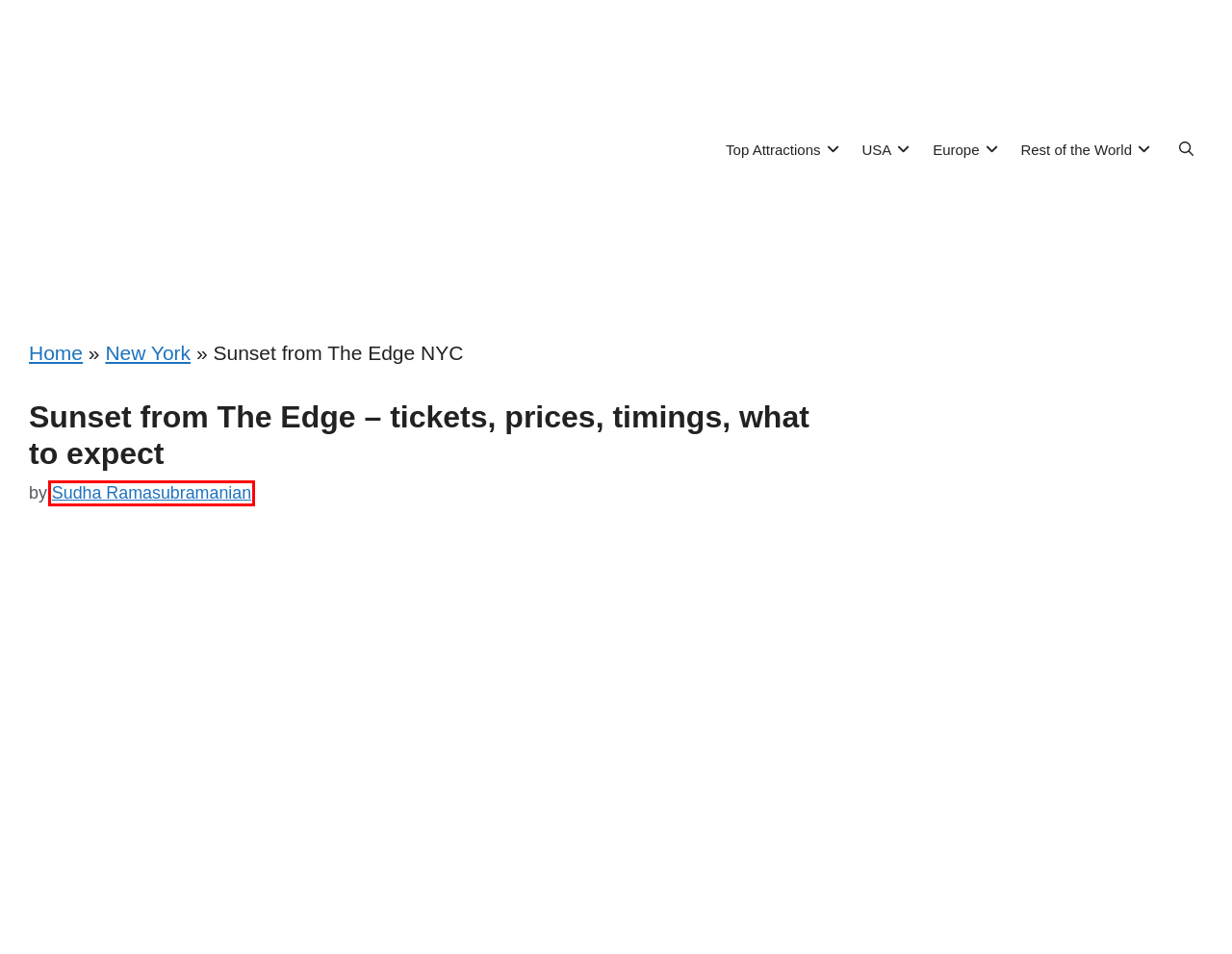You are provided with a screenshot of a webpage containing a red rectangle bounding box. Identify the webpage description that best matches the new webpage after the element in the bounding box is clicked. Here are the potential descriptions:
A. Visiting a tourist attraction? Find out everything @ TheBetterVacation.com
B. About TheBetterVacation.com, a travel portal with a difference
C. Best things to do in New York - TheBetterVacation.com
D. Top of the Rock - tickets, prices, timings, what to expect, FAQs
E. Sudha Ramasubramanian - Author Profile | TheBetterVacation.com
F. Vessel Hudson Yards - tickets, prices, discounts, what to expect
G. Tickets for Edge at Hudson Yards | Tiqets
H. Museum of Broadway New York – tickets, prices, timings, what to expect, FAQs

E